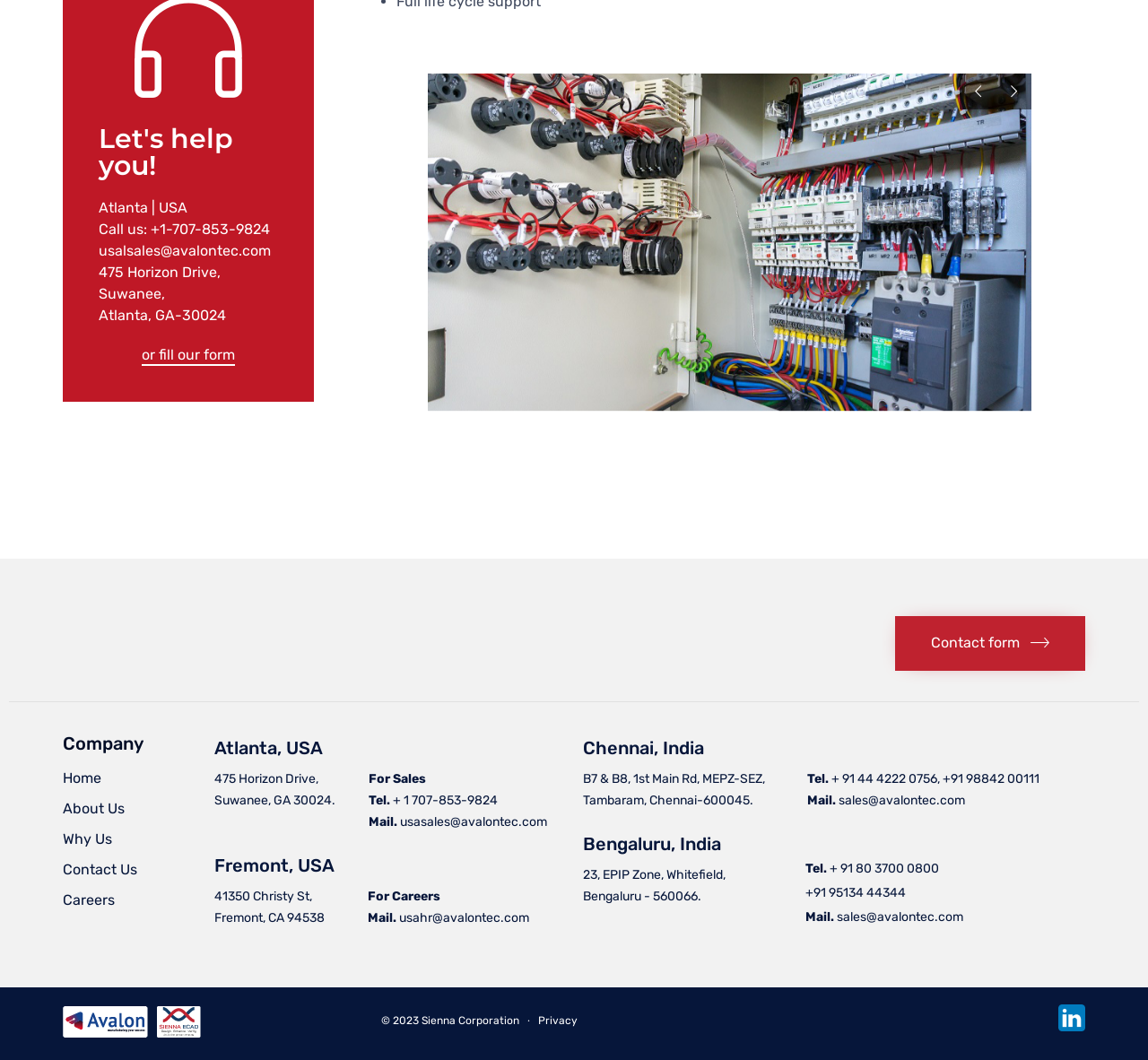Find the bounding box coordinates for the area you need to click to carry out the instruction: "Click the Culture Trip logo". The coordinates should be four float numbers between 0 and 1, indicated as [left, top, right, bottom].

None